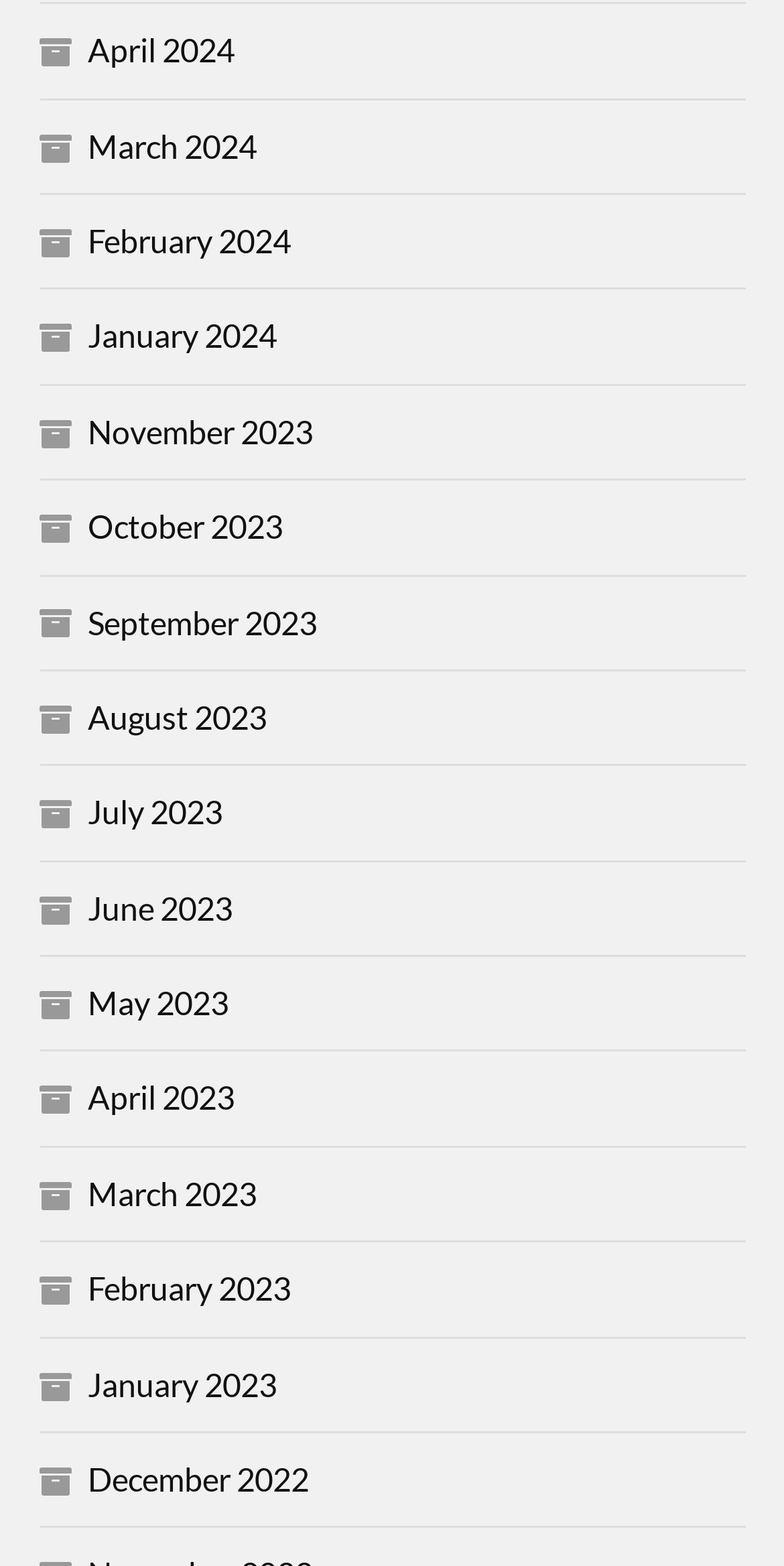What is the most recent month listed?
Using the image, elaborate on the answer with as much detail as possible.

By examining the list of links, I can see that the topmost link is 'April 2024', which suggests that it is the most recent month listed.